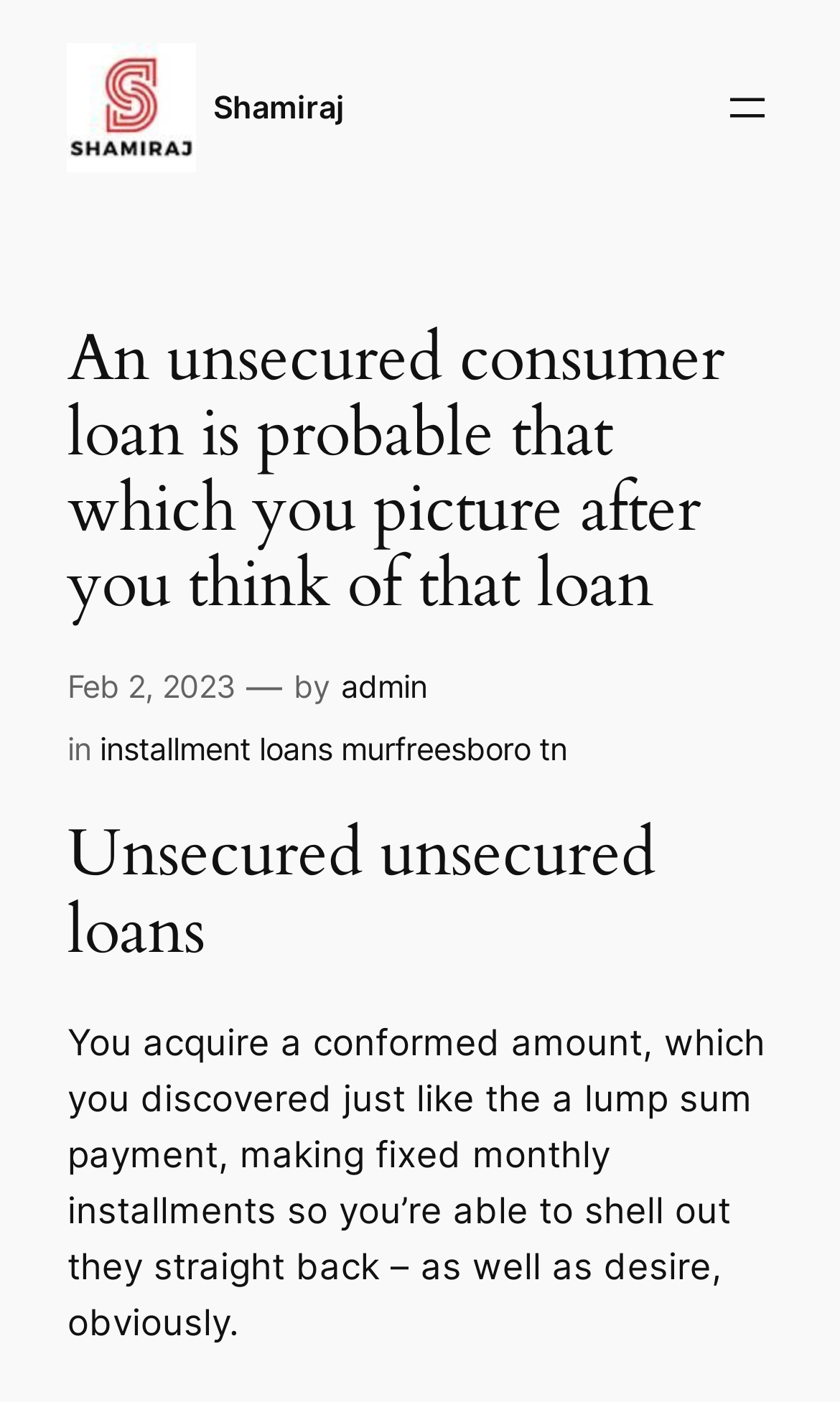Detail the various sections and features of the webpage.

The webpage appears to be a blog post or article about unsecured consumer loans. At the top left, there is a logo or icon with the text "Shamiraj" which is also a clickable link. Next to it, there is a button to open a menu. 

Below the logo, there is a main heading that reads "An unsecured consumer loan is probable that which you picture after you think of that loan". Underneath the heading, there is a timestamp indicating the post was published on "Feb 2, 2023" by "admin". 

To the right of the timestamp, there is a link to a category or tag "installment loans murfreesboro tn". 

Further down, there is a subheading "Unsecured unsecured loans" followed by a paragraph of text that explains how unsecured loans work, mentioning that you receive a lump sum payment and make fixed monthly installments to pay it back, including interest.